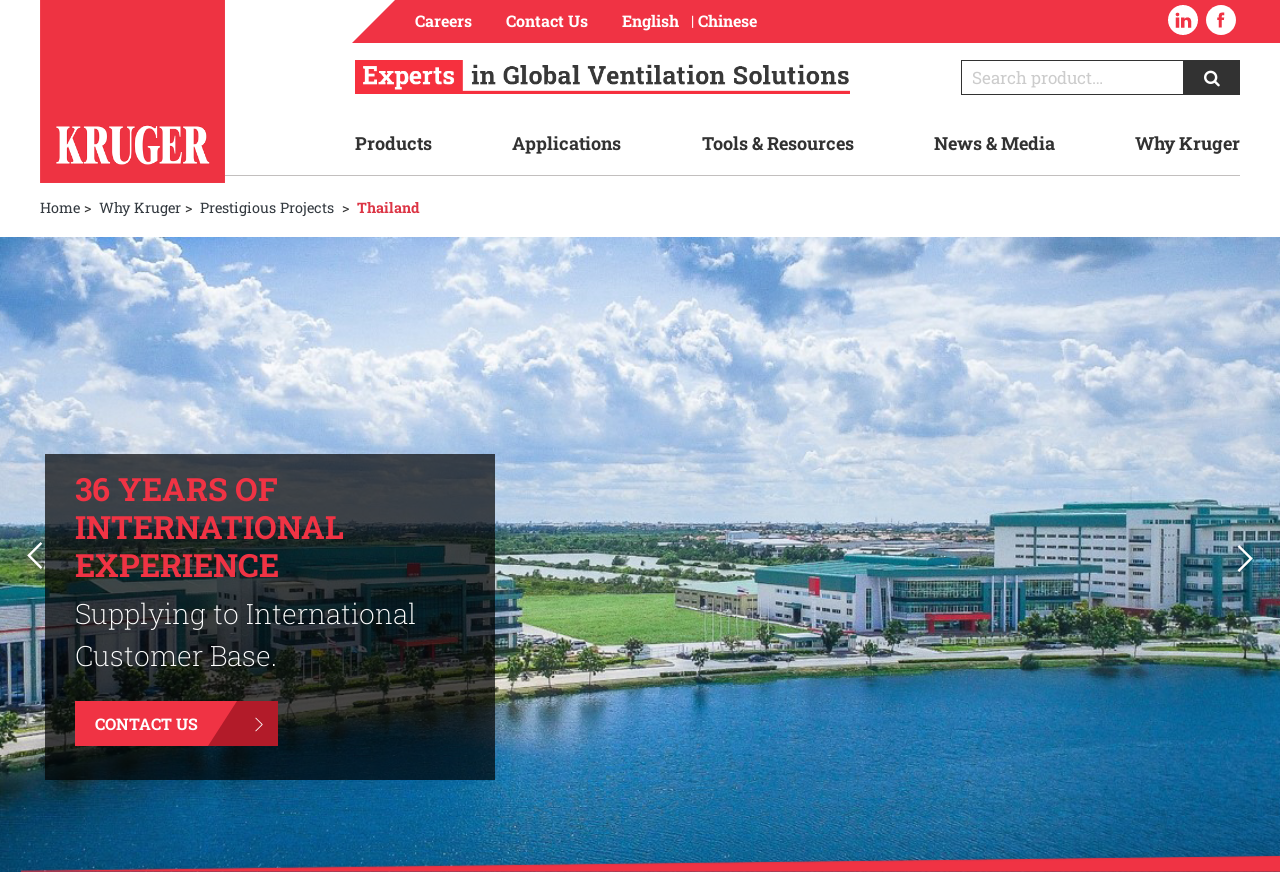Identify the bounding box for the UI element described as: "Careers". Ensure the coordinates are four float numbers between 0 and 1, formatted as [left, top, right, bottom].

[0.324, 0.012, 0.369, 0.036]